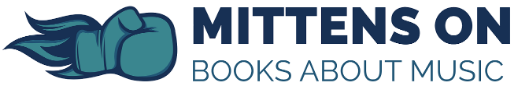Use the details in the image to answer the question thoroughly: 
What is the name of the publishing house?

The name of the publishing house is Mittens On Publishing because the caption mentions that the image features the logo of 'Mittens On Publishing', an imprint dedicated to producing captivating books about music.